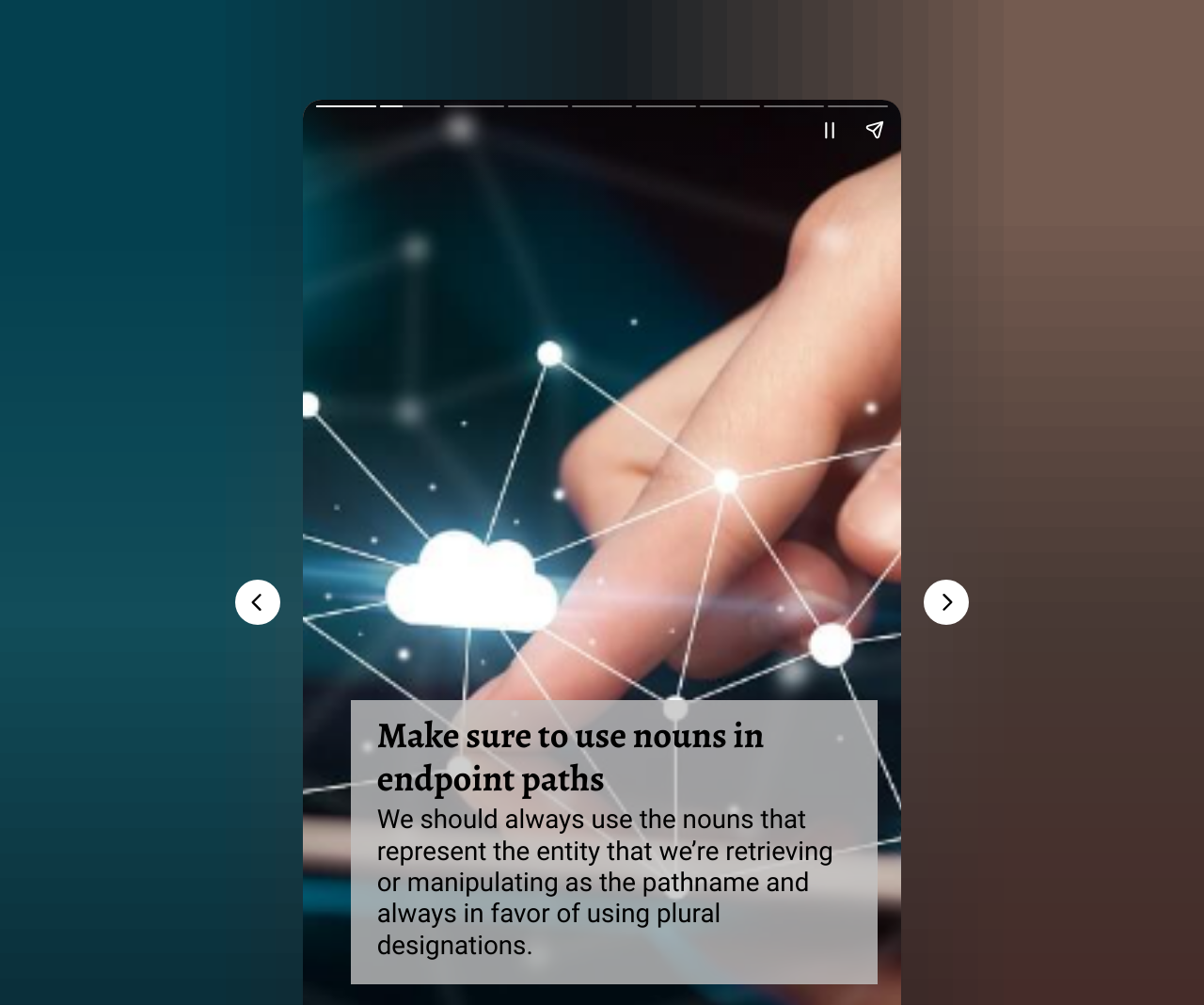Please identify the primary heading on the webpage and return its text.

Top 8 Fundamental Tips on REST API Design